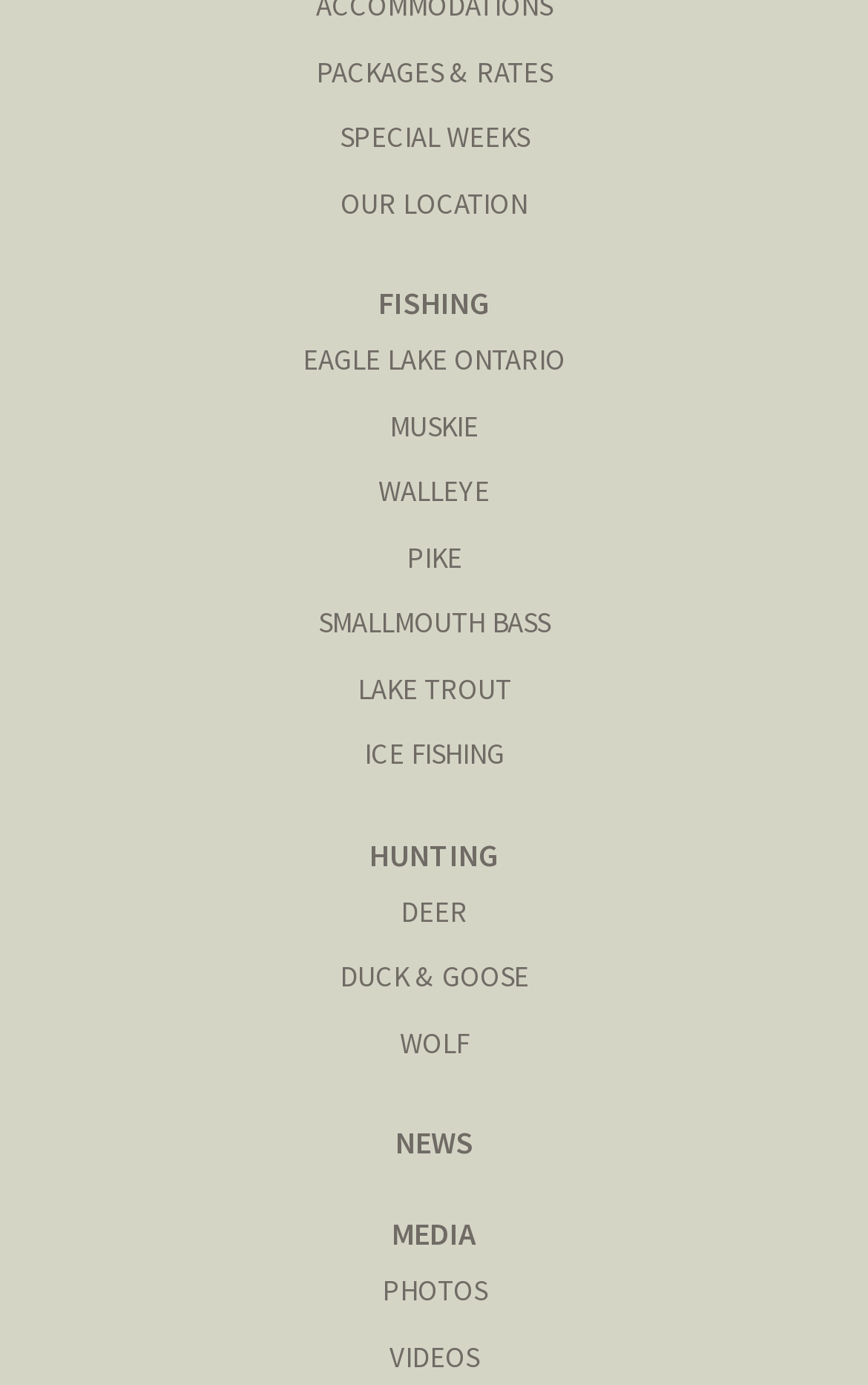Identify the bounding box coordinates of the element that should be clicked to fulfill this task: "Learn about fishing". The coordinates should be provided as four float numbers between 0 and 1, i.e., [left, top, right, bottom].

[0.436, 0.204, 0.564, 0.233]